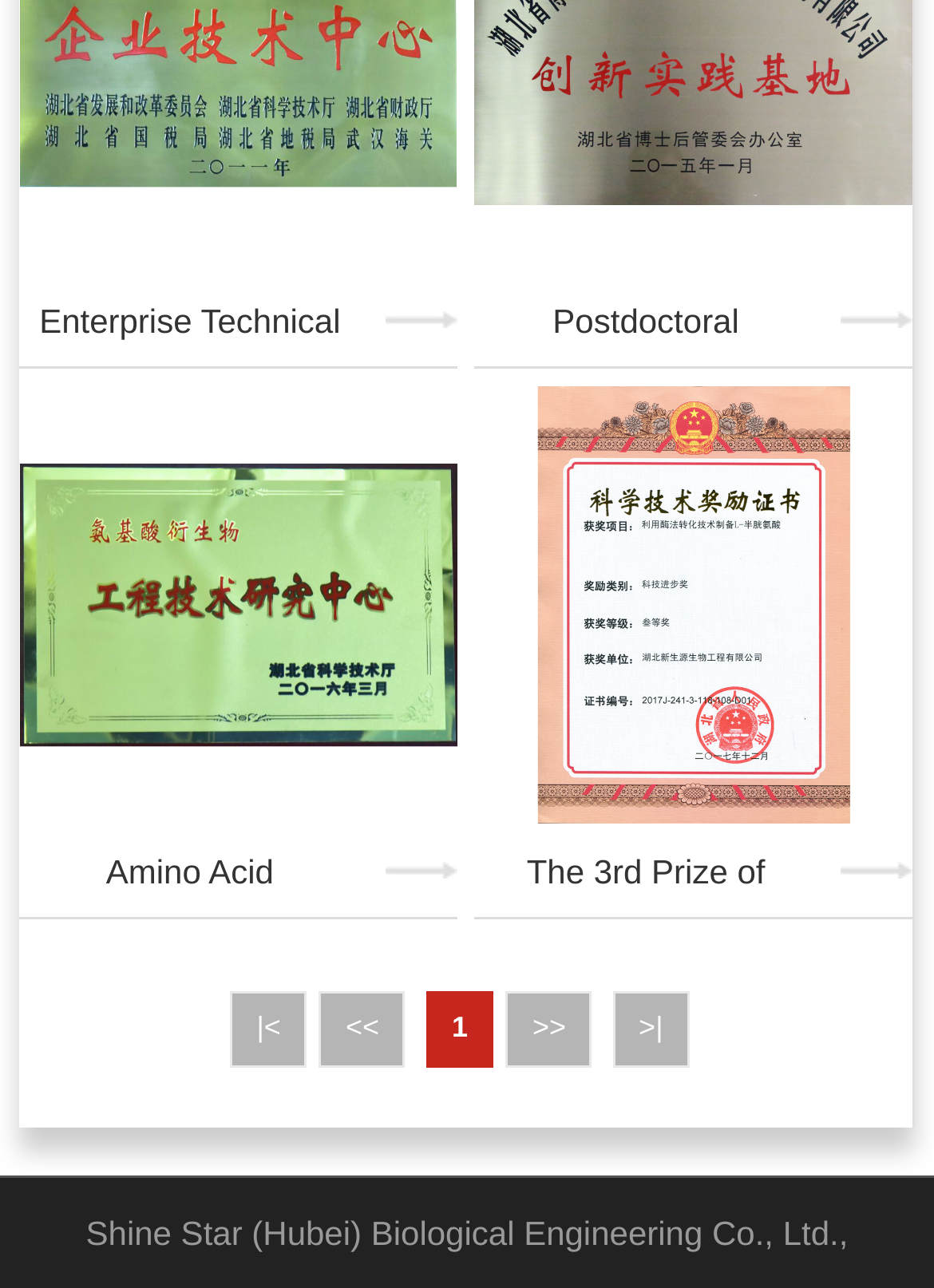Using the provided description: "1", find the bounding box coordinates of the corresponding UI element. The output should be four float numbers between 0 and 1, in the format [left, top, right, bottom].

[0.456, 0.77, 0.529, 0.829]